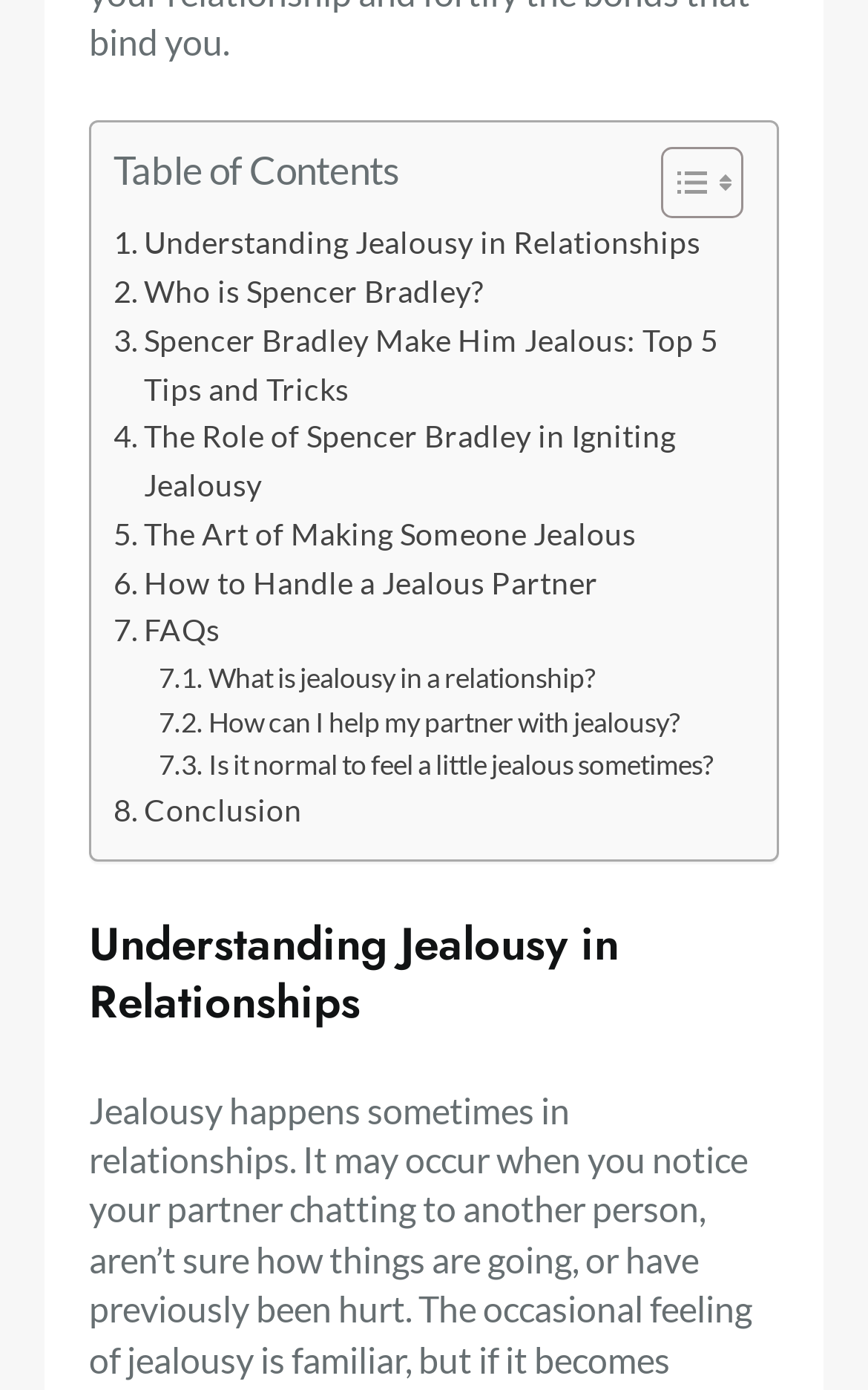Are there any FAQs on the webpage?
Examine the image closely and answer the question with as much detail as possible.

I found a link labeled 'FAQs' in the table of contents, which suggests that the webpage has a section dedicated to frequently asked questions about jealousy in relationships.